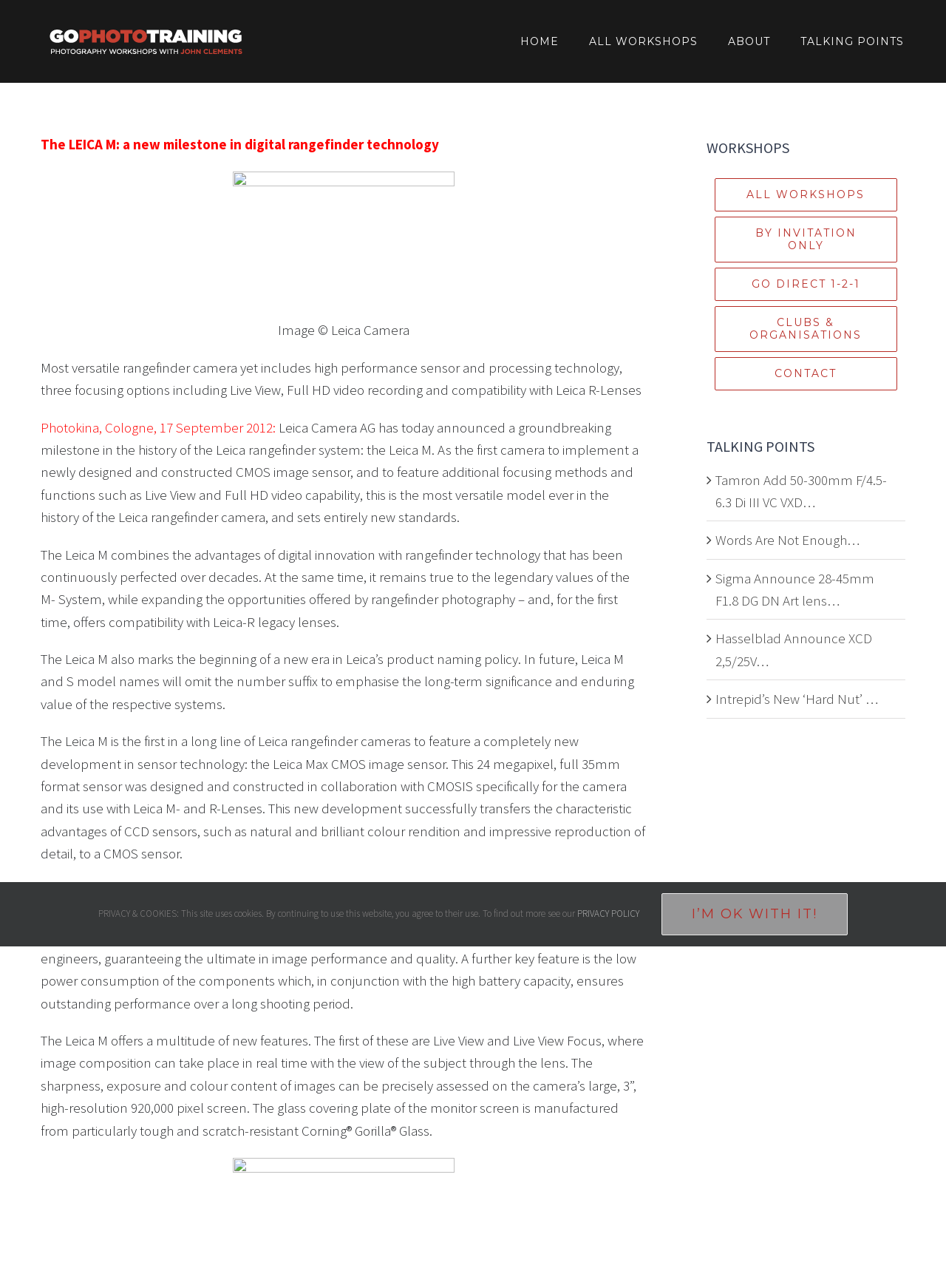Identify the bounding box coordinates of the clickable region to carry out the given instruction: "Read the 'The LEICA M' article".

[0.043, 0.105, 0.464, 0.119]